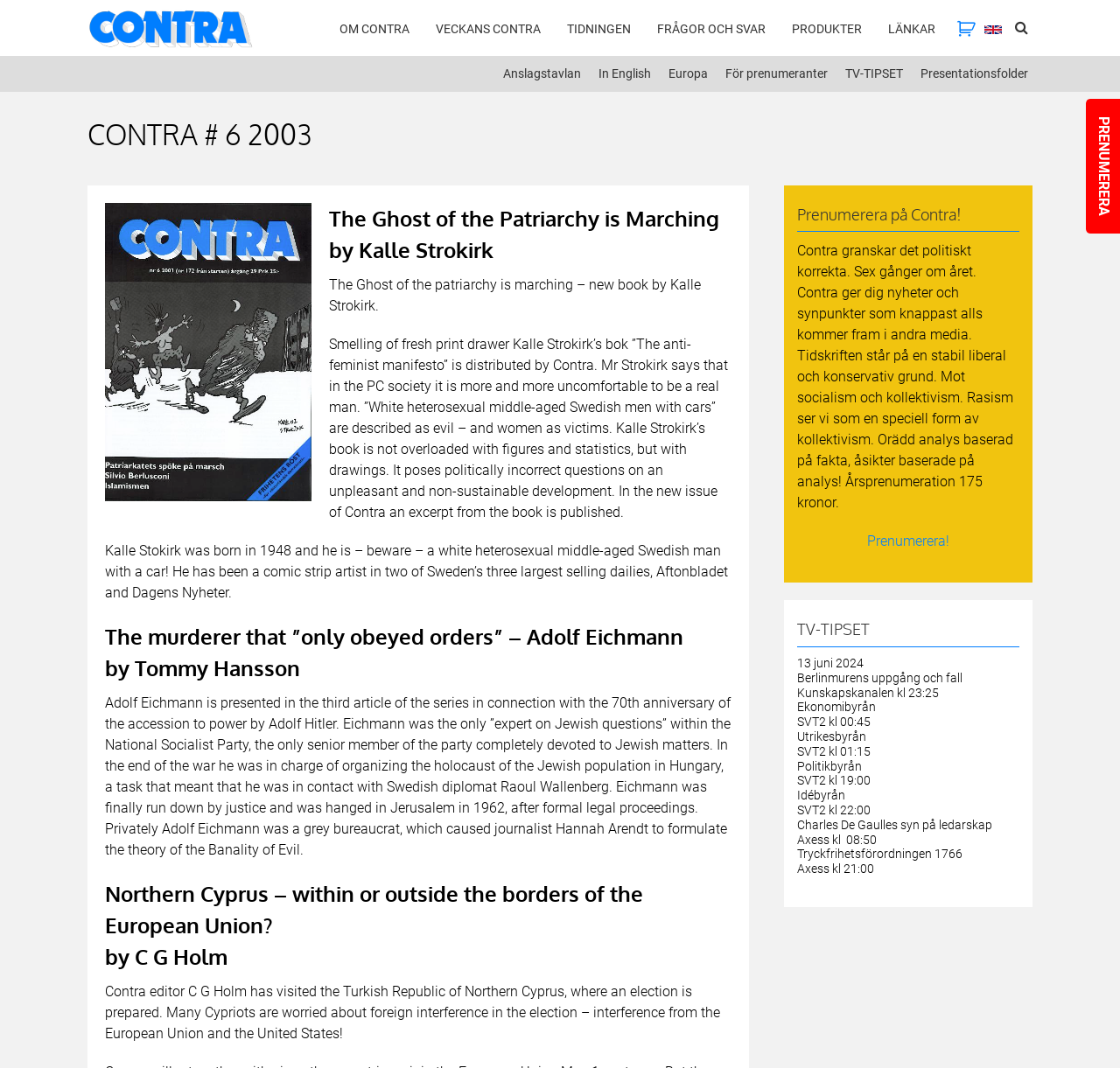Locate the bounding box coordinates of the clickable area needed to fulfill the instruction: "Learn more about THC licensee legacy funds banking".

None